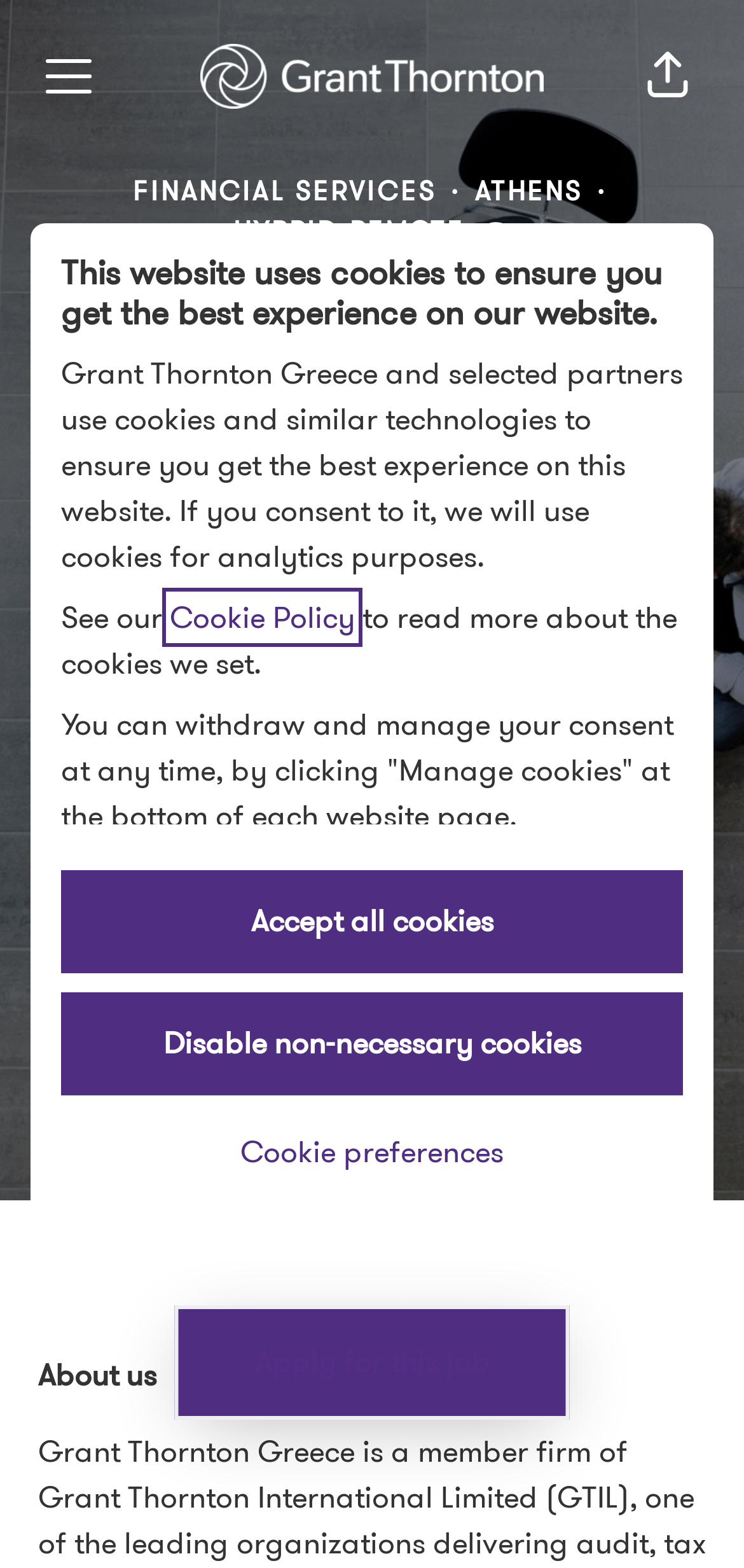Respond with a single word or phrase:
What is the work arrangement of the job?

Hybrid Remote